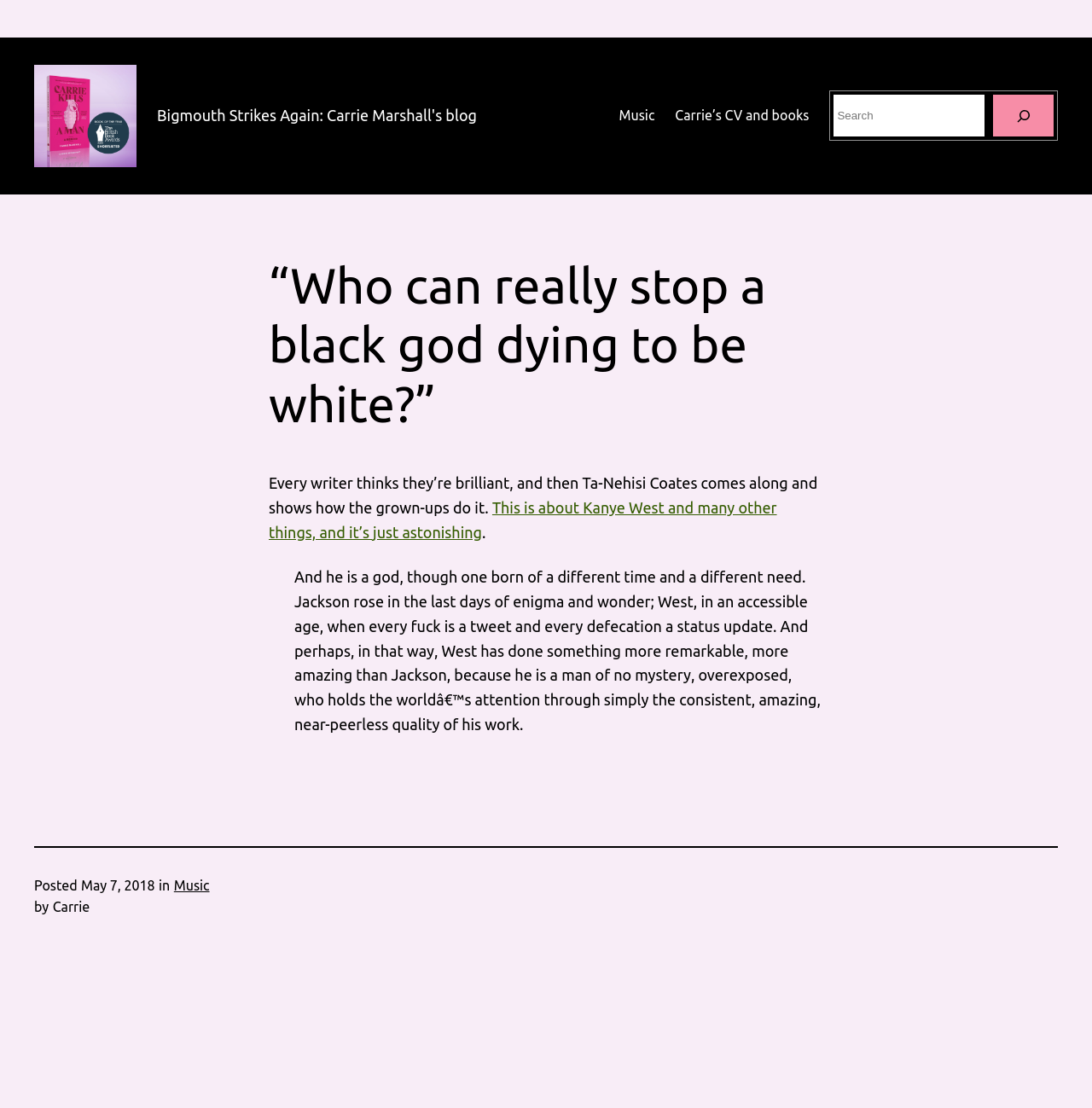Detail the various sections and features of the webpage.

This webpage is a blog post titled "“Who can really stop a black god dying to be white?” – Bigmouth Strikes Again: Carrie Marshall's blog". At the top, there is a link and an image with the same title as the blog post. Below that, there is a heading with the same title, followed by a link to the blog.

On the top right, there is a navigation menu with links to "Music" and "Carrie’s CV and books", as well as a search bar with a search button and a magnifying glass icon.

The main content of the blog post starts with a heading that quotes the title of the post. Below that, there is a paragraph of text that discusses Ta-Nehisi Coates and his writing. The text is followed by a link to an article about Kanye West.

Next, there is a blockquote with a long quote about Kanye West, comparing him to Michael Jackson. The quote is indented and has a different font style.

After the blockquote, there is a horizontal separator line, followed by information about the post, including the date "May 7, 2018", the category "Music", and the author "Carrie".